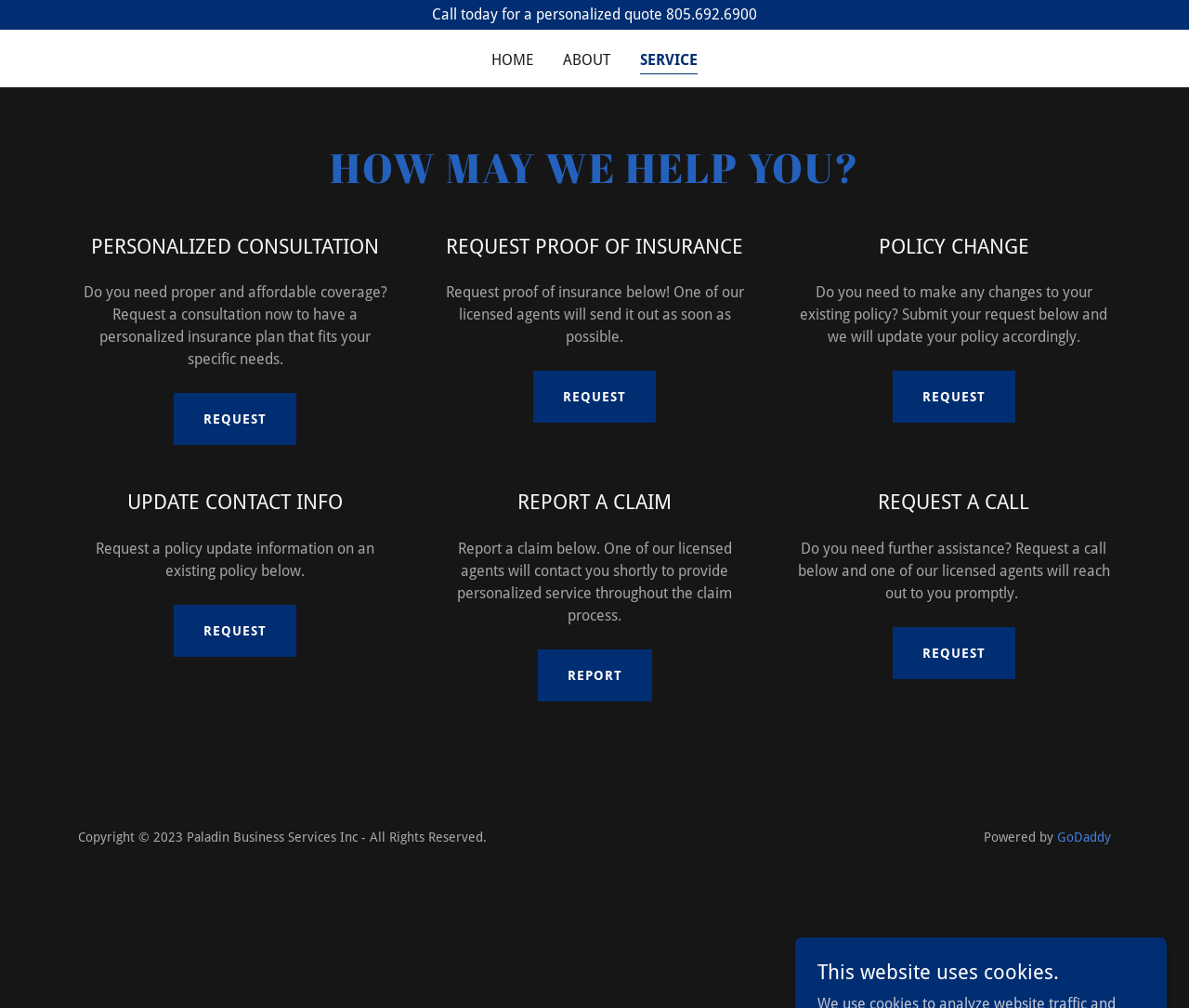Extract the top-level heading from the webpage and provide its text.

HOW MAY WE HELP YOU?